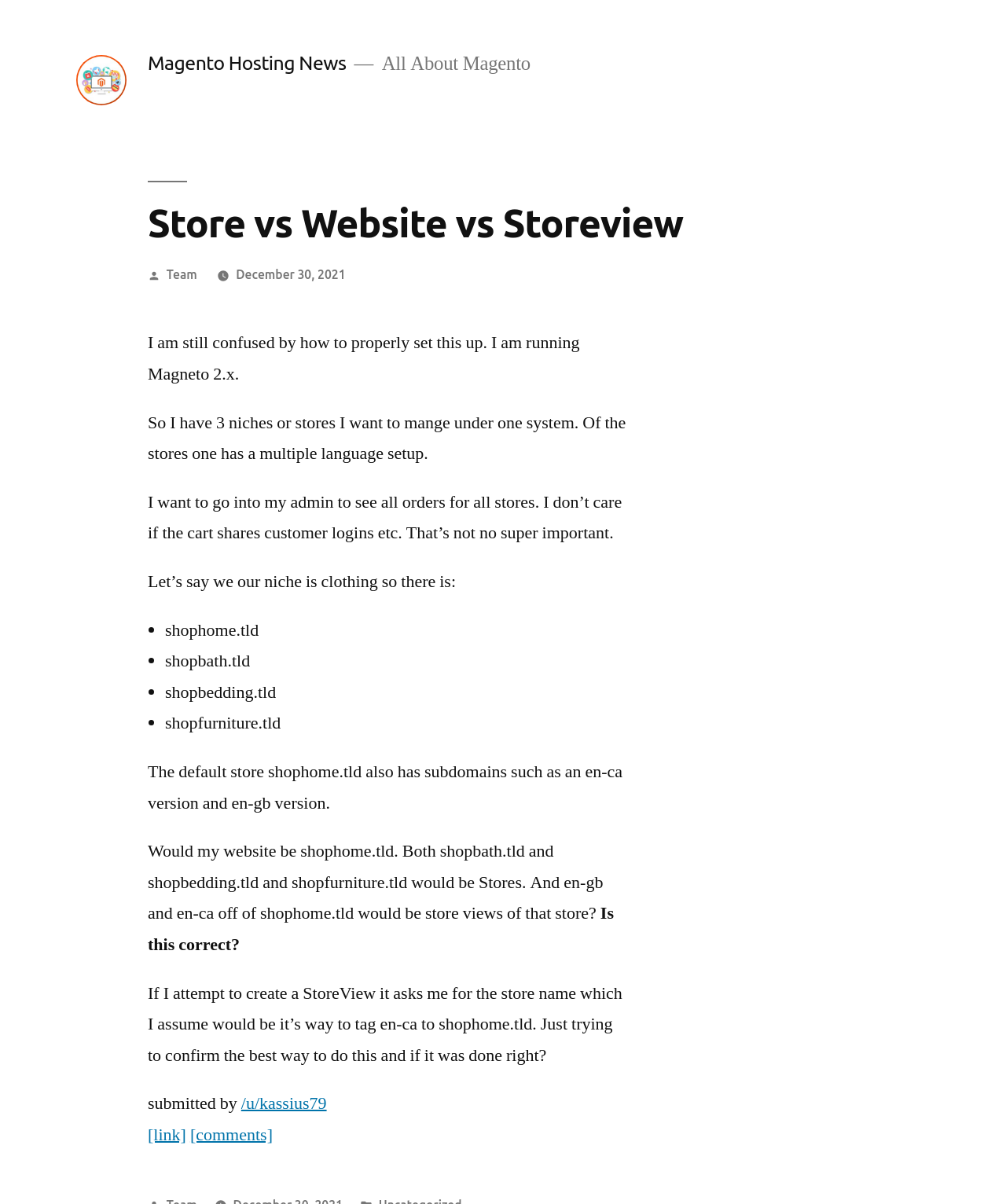Explain the webpage in detail.

The webpage appears to be a blog post or article discussing Magento hosting and setup. At the top, there is a link and an image, both labeled "Magento Hosting News". Below this, there is a header section with the title "Store vs Website vs Storeview" and a subheading "All About Magento". 

The main content of the page is a question or discussion post from a user, "Team", who is seeking clarification on how to set up their Magento 2.x system with multiple stores and languages. The user explains their current situation, with three niches or stores they want to manage under one system, and asks for confirmation on the best way to set this up.

The post is divided into several paragraphs, with the user describing their requirements and asking questions about how to configure their stores and store views. There are also several bullet points listing different store domains, such as shophome.tld, shopbath.tld, and shopbedding.tld.

At the bottom of the page, there is information about the post, including the submission date, "December 30, 2021", and links to the user's profile and comments.